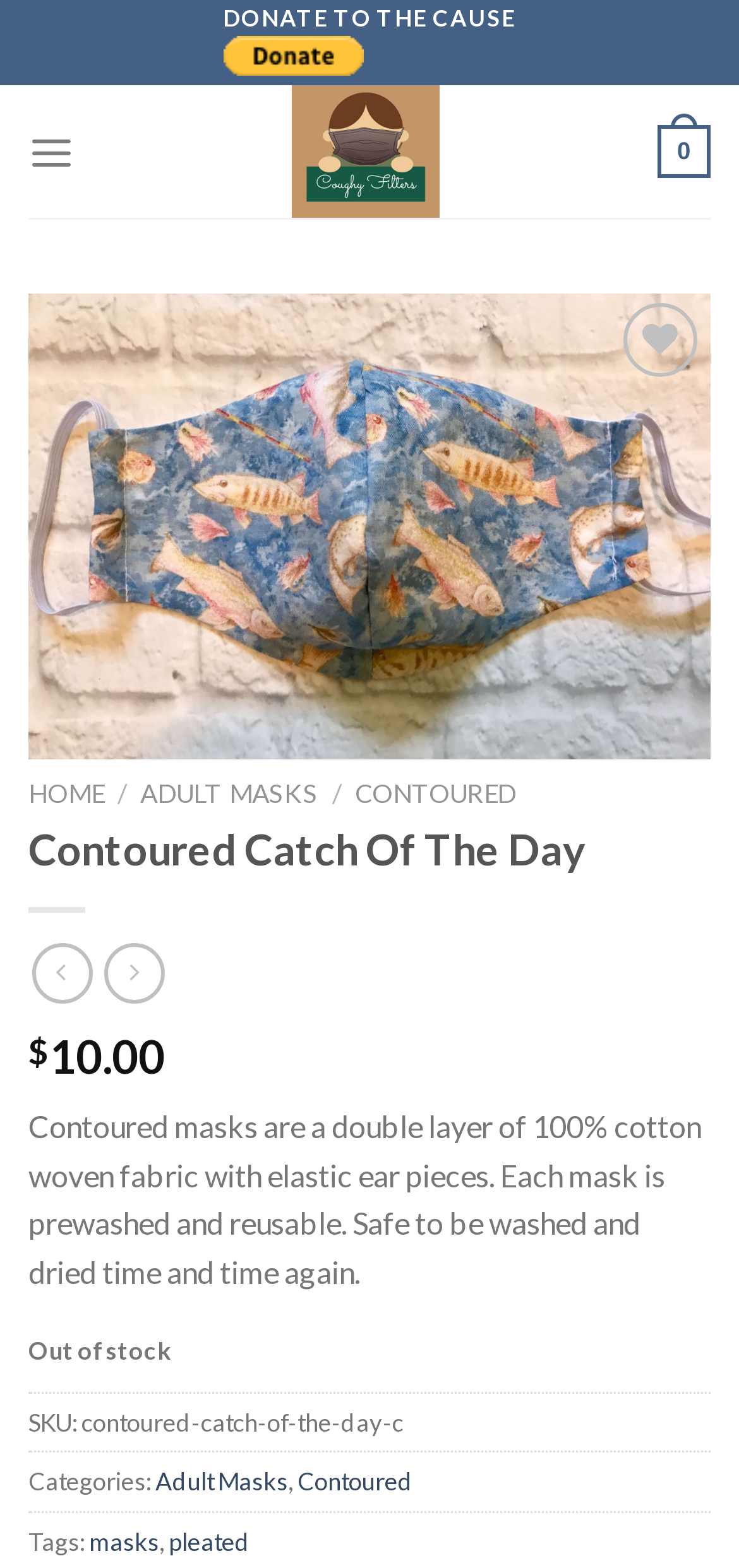Ascertain the bounding box coordinates for the UI element detailed here: "Add to wishlist". The coordinates should be provided as [left, top, right, bottom] with each value being a float between 0 and 1.

[0.813, 0.253, 0.936, 0.298]